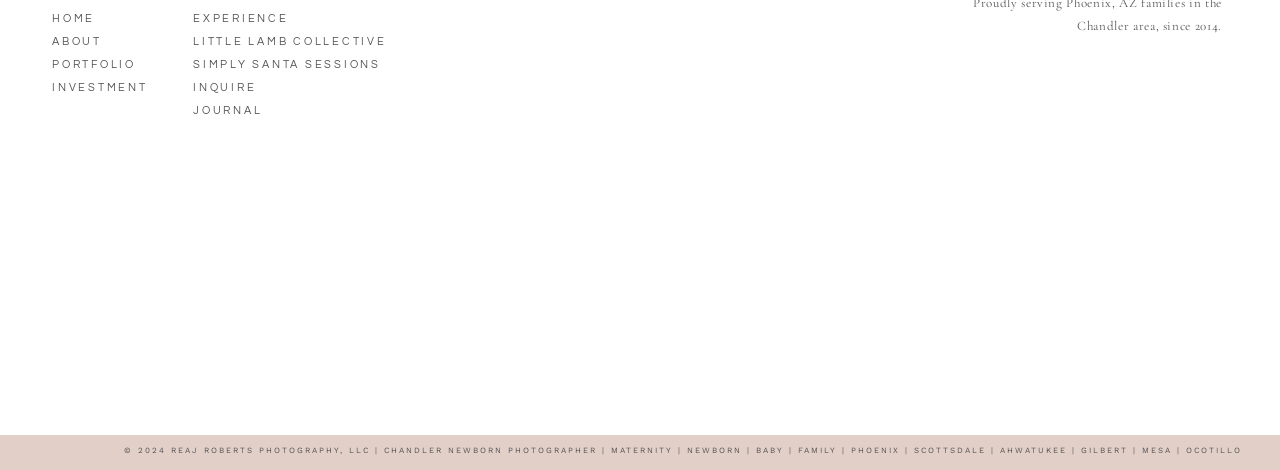Please answer the following question using a single word or phrase: 
How many links are in the top navigation menu?

7